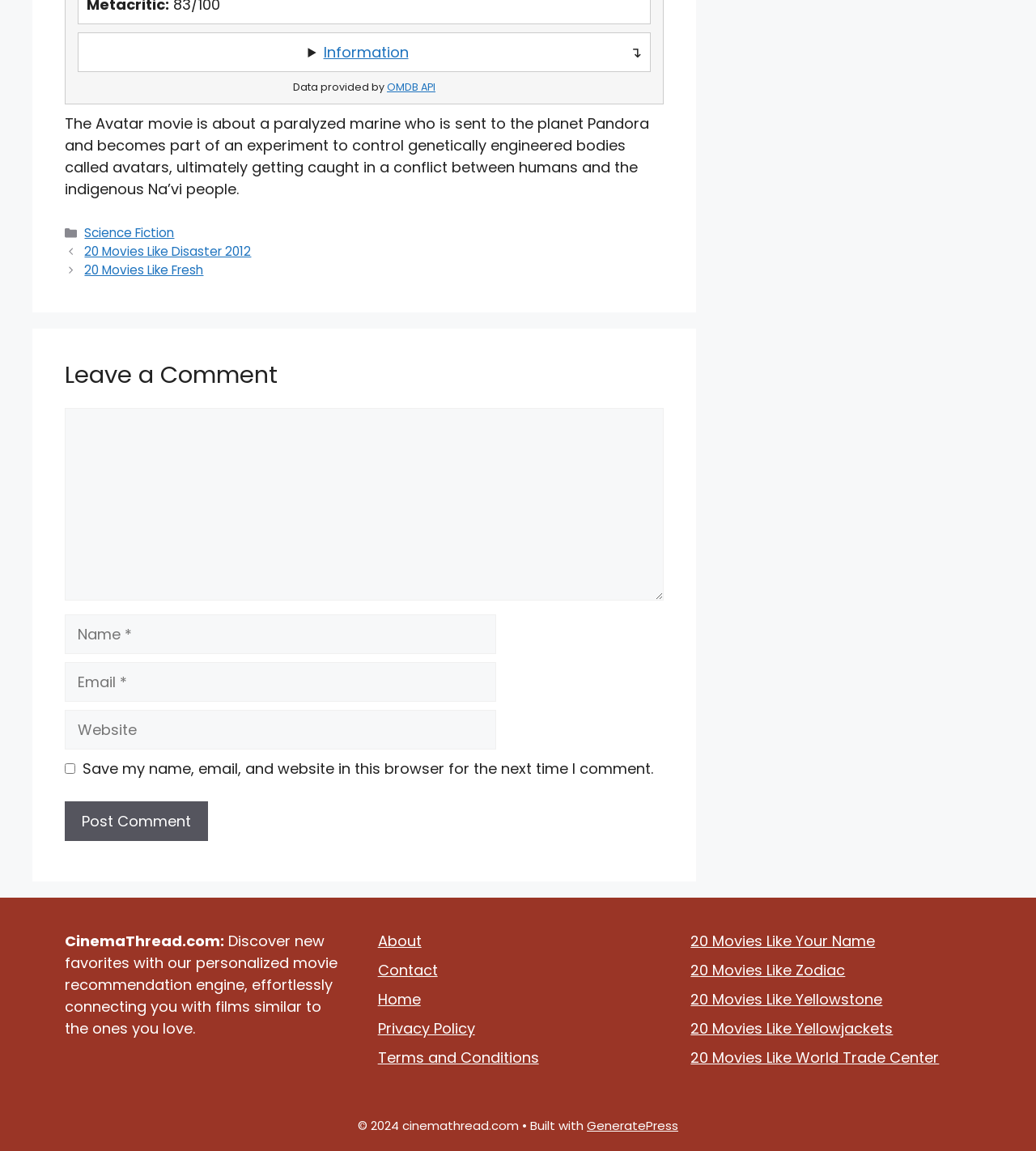Based on the provided description, "20 Movies Like Yellowstone", find the bounding box of the corresponding UI element in the screenshot.

[0.667, 0.859, 0.852, 0.877]